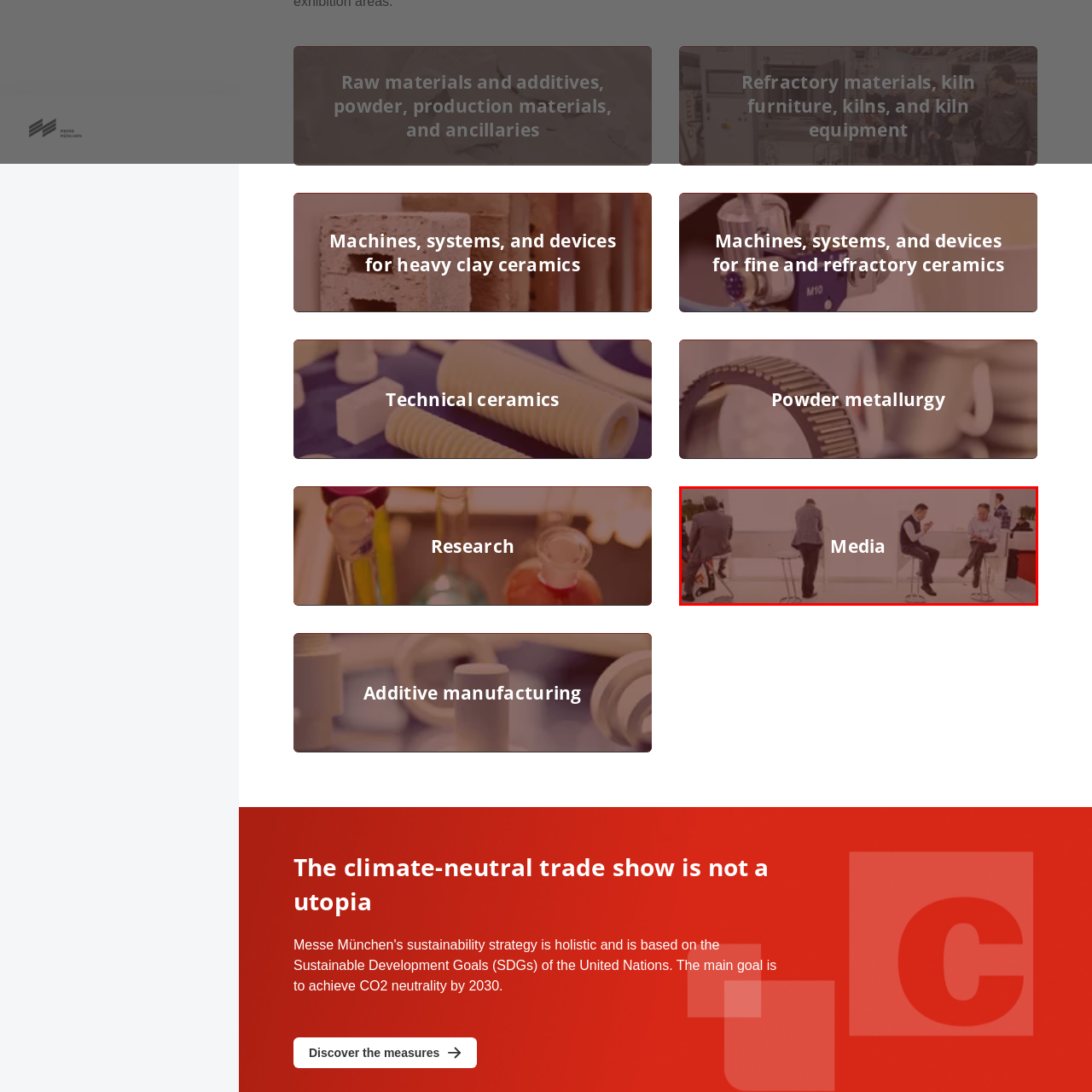Use the image within the highlighted red box to answer the following question with a single word or phrase:
What are some attendees engaged in?

Using smartphones